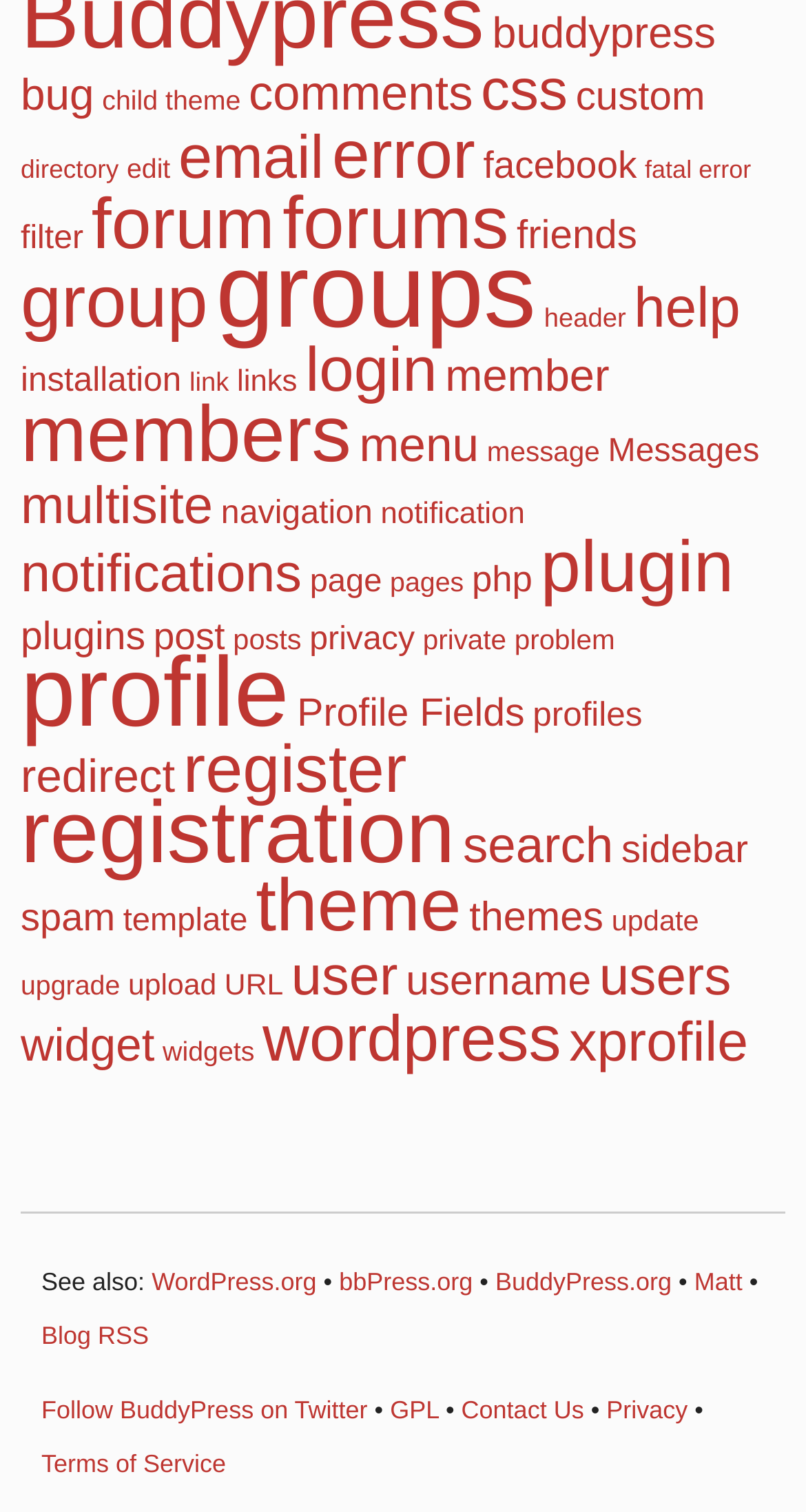Predict the bounding box for the UI component with the following description: "Contact Us".

[0.572, 0.923, 0.724, 0.942]